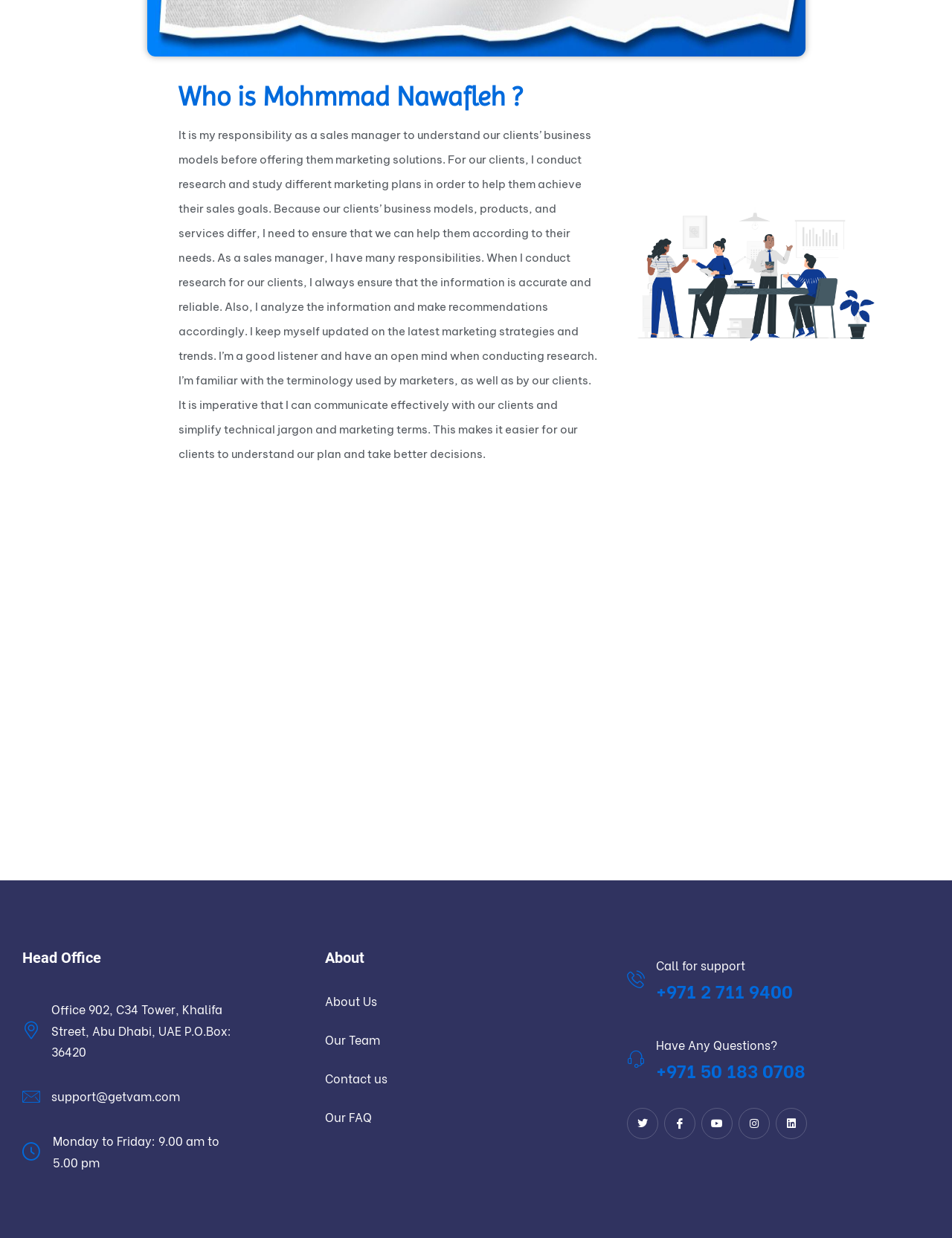Using the provided element description: "About Us", determine the bounding box coordinates of the corresponding UI element in the screenshot.

[0.341, 0.801, 0.396, 0.815]